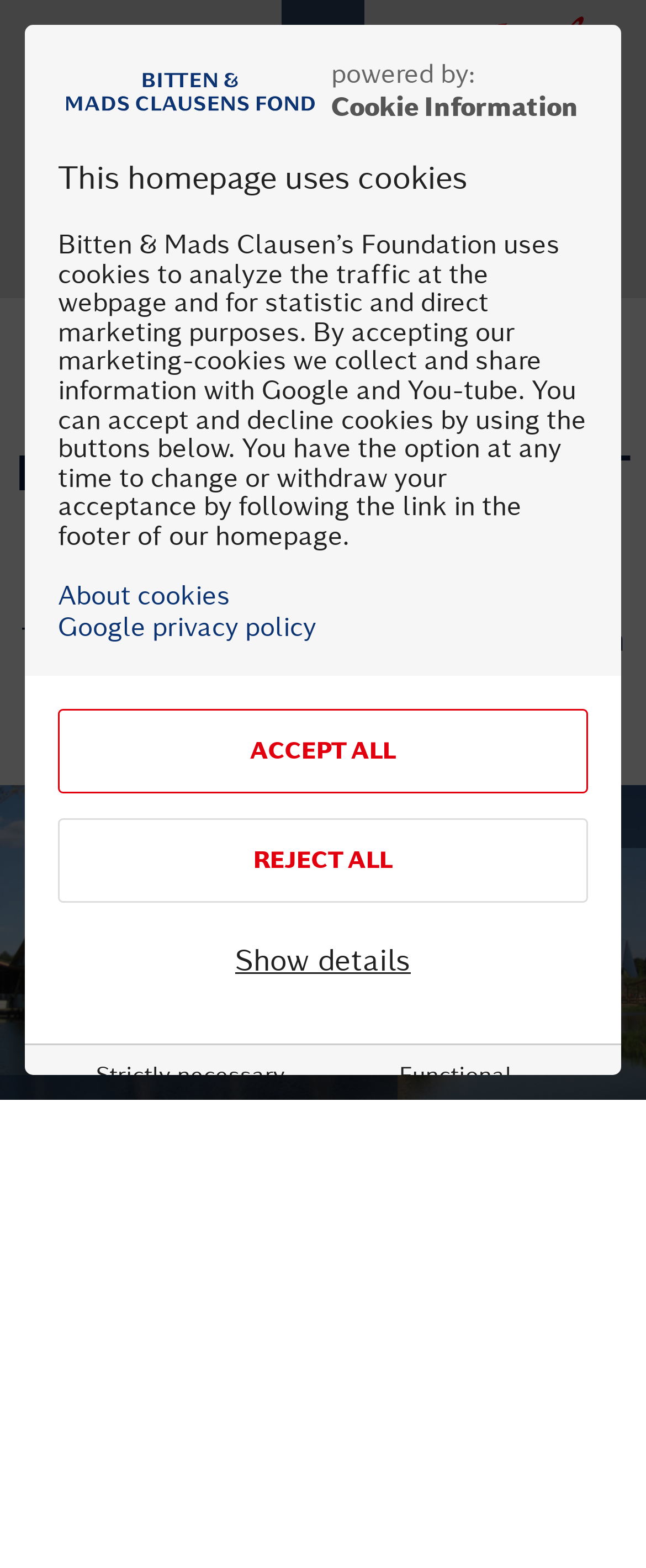Locate the coordinates of the bounding box for the clickable region that fulfills this instruction: "Learn about Nordals Resort".

[0.641, 0.513, 0.949, 0.528]